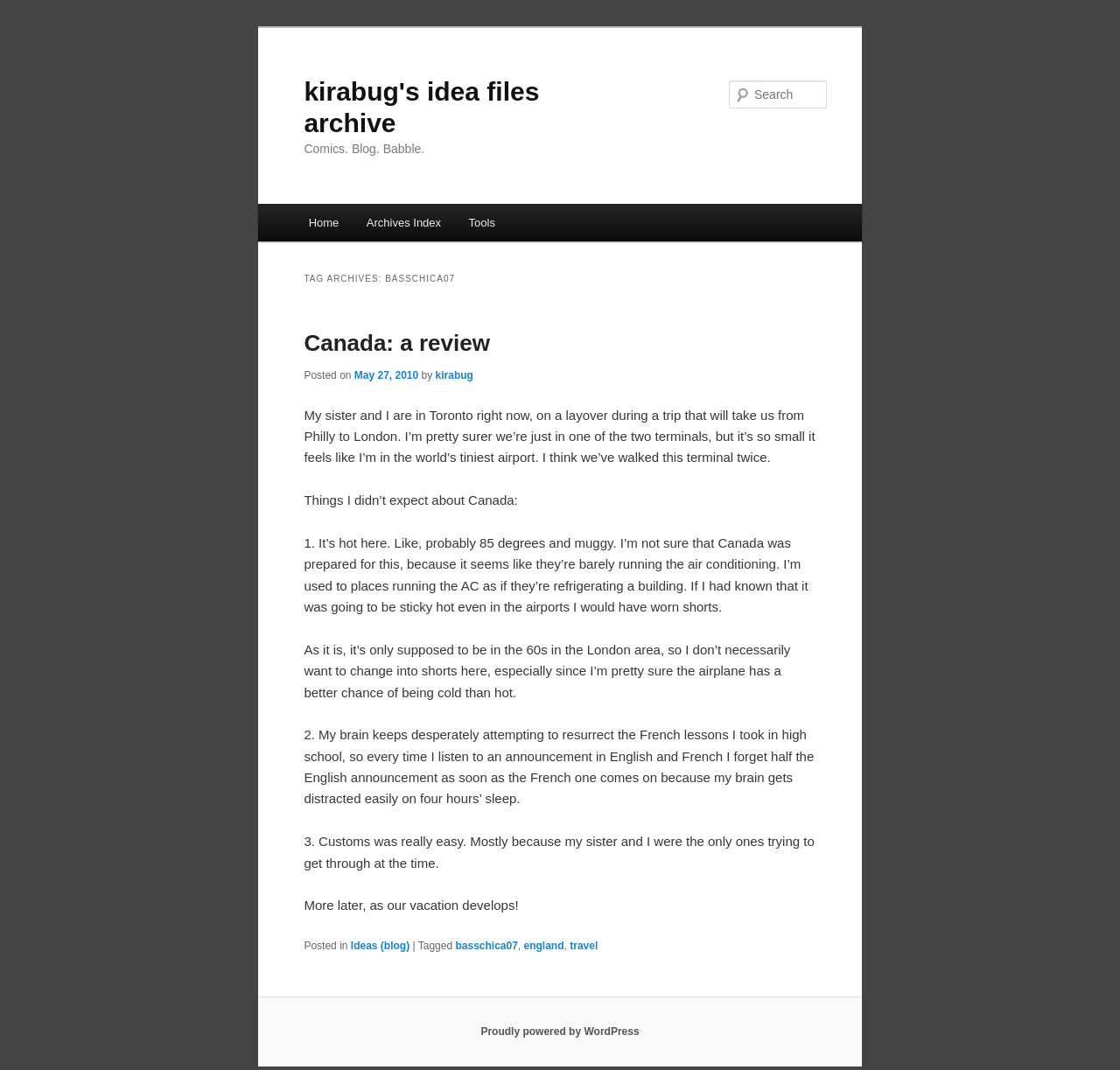What is the date of the blog post?
Using the image, answer in one word or phrase.

May 27, 2010